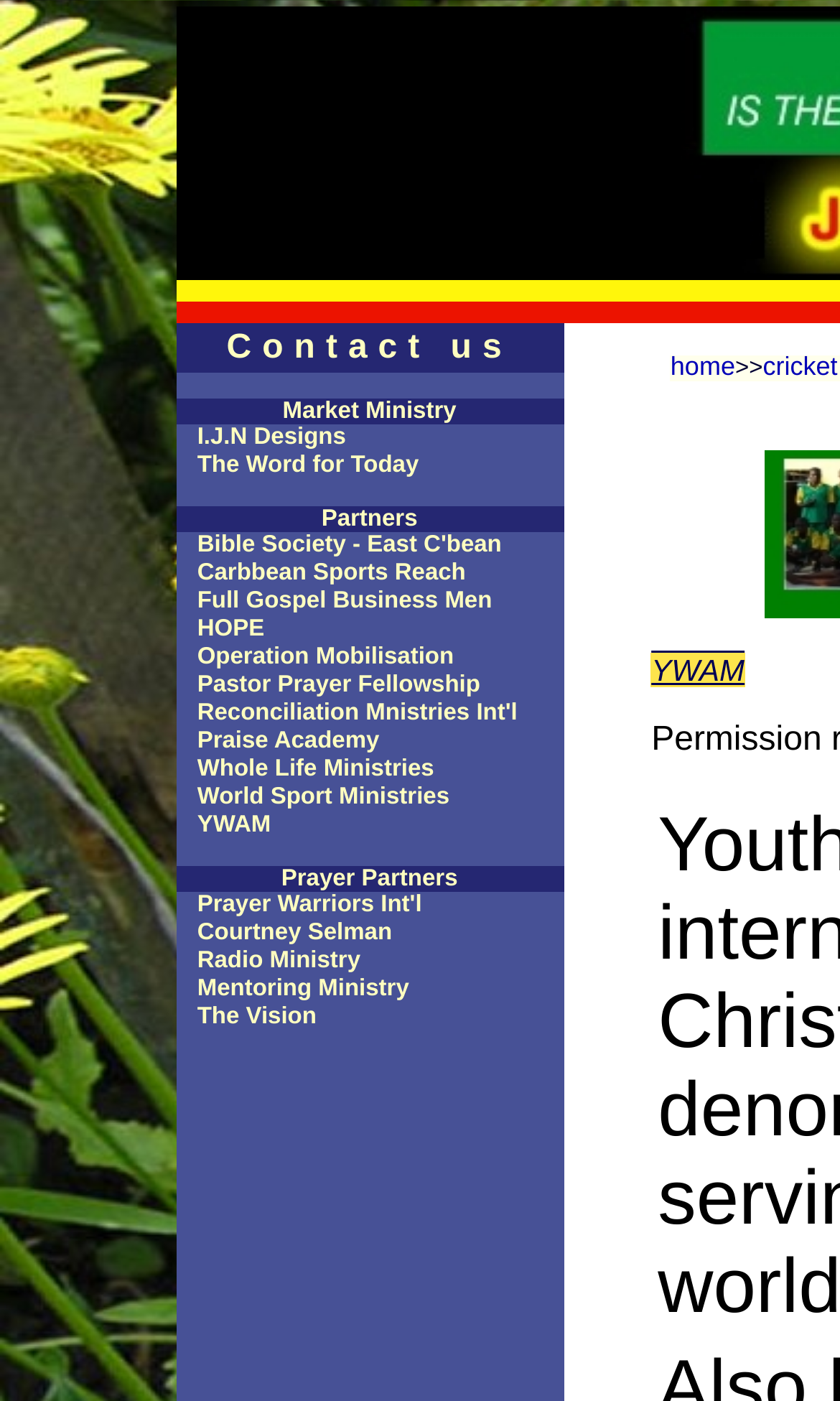How many partners are listed?
Answer the question in as much detail as possible.

I counted the number of links under the 'Partners' heading, which are 'Bible Society - East C'bean', 'Carbbean Sports Reach', 'Full Gospel Business Men', 'HOPE', 'Operation Mobilisation', 'Pastor Prayer Fellowship', 'Reconciliation Mnistries Int'l', 'Praise Academy', 'Whole Life Ministries', 'World Sport Ministries', and 'YWAM'. There are 13 partners in total.